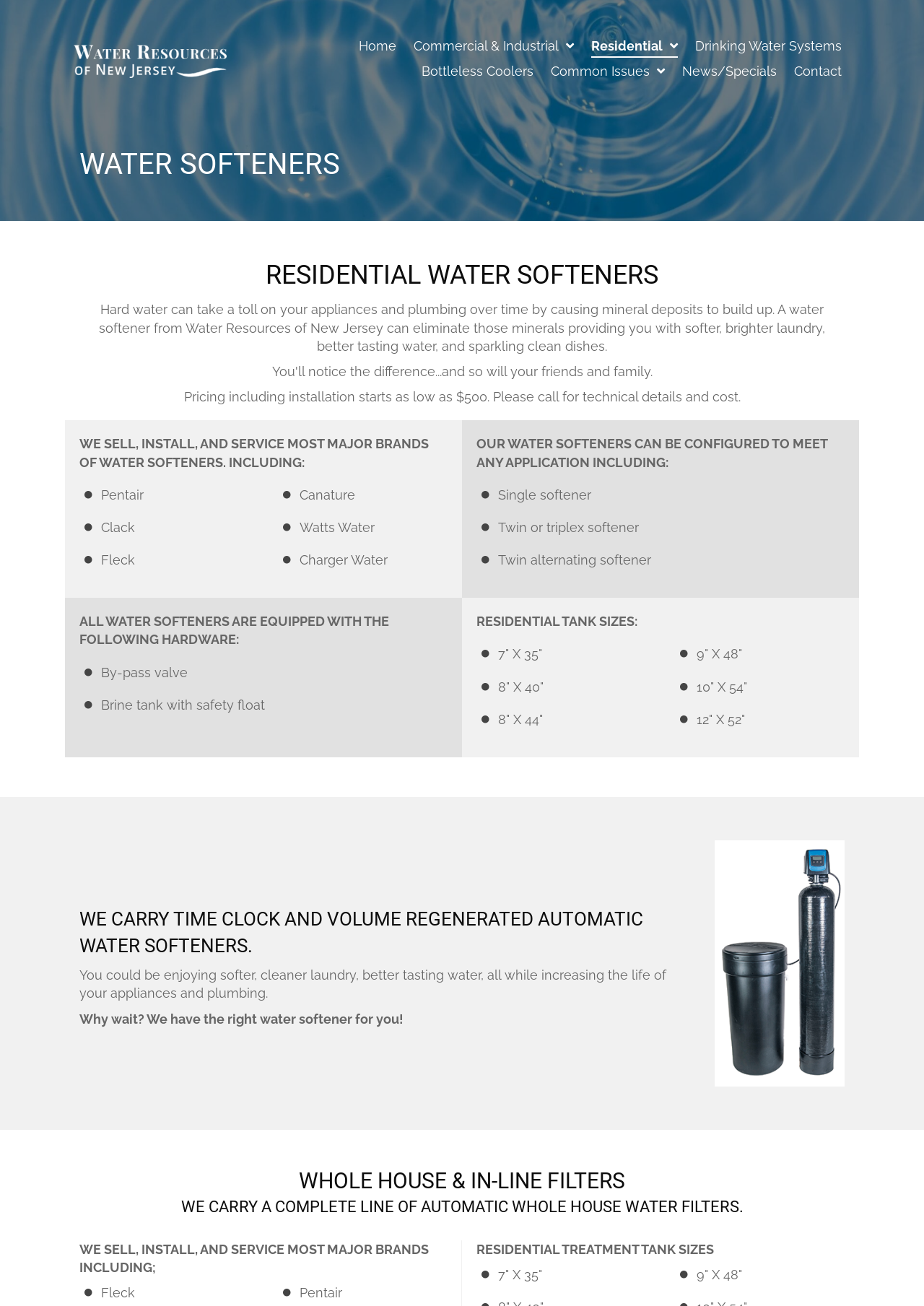Locate the bounding box coordinates of the element that should be clicked to execute the following instruction: "Click on the 'Contact' link".

[0.859, 0.05, 0.911, 0.064]